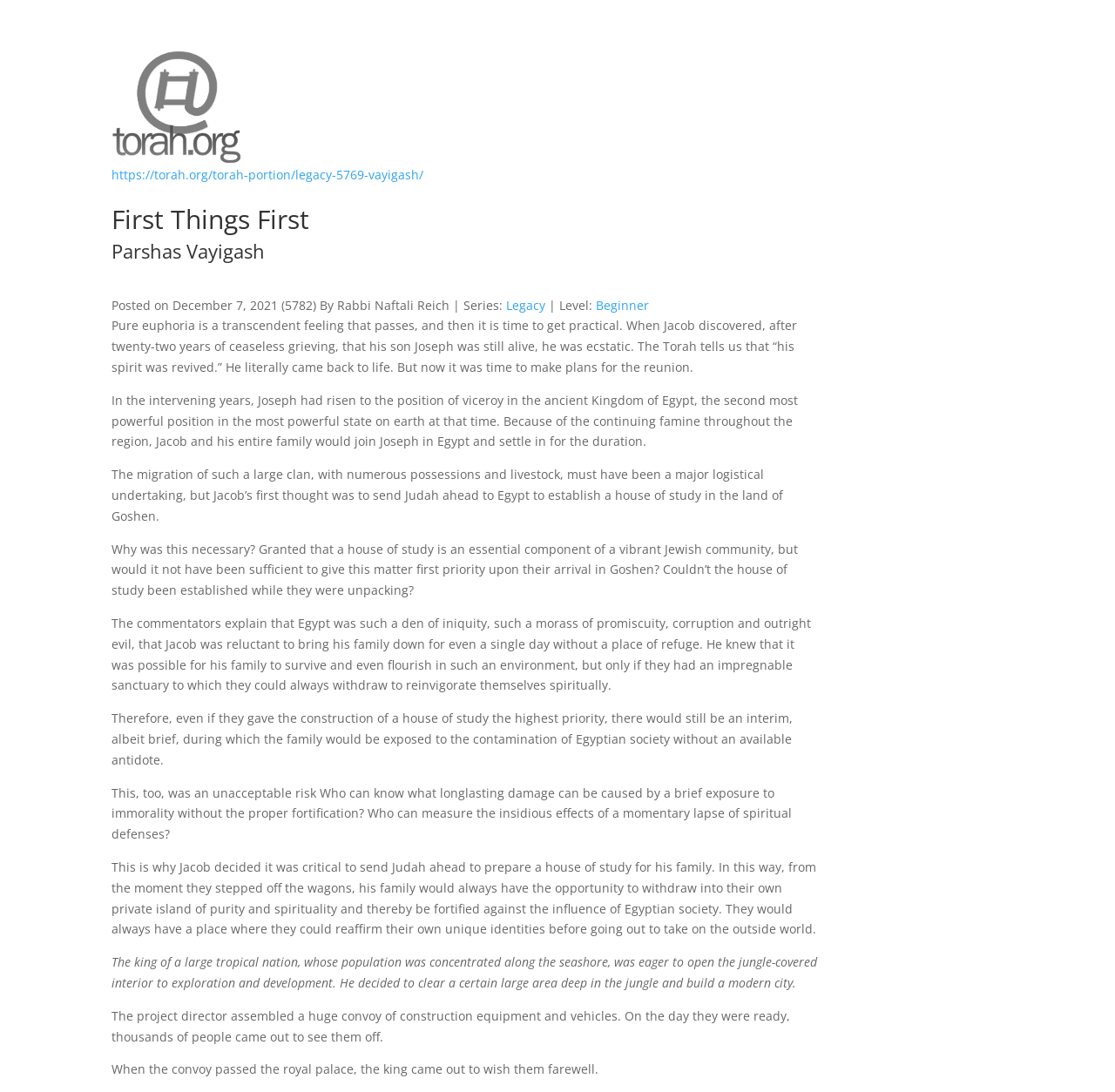Respond to the following query with just one word or a short phrase: 
What is the name of the Torah portion?

Vayigash